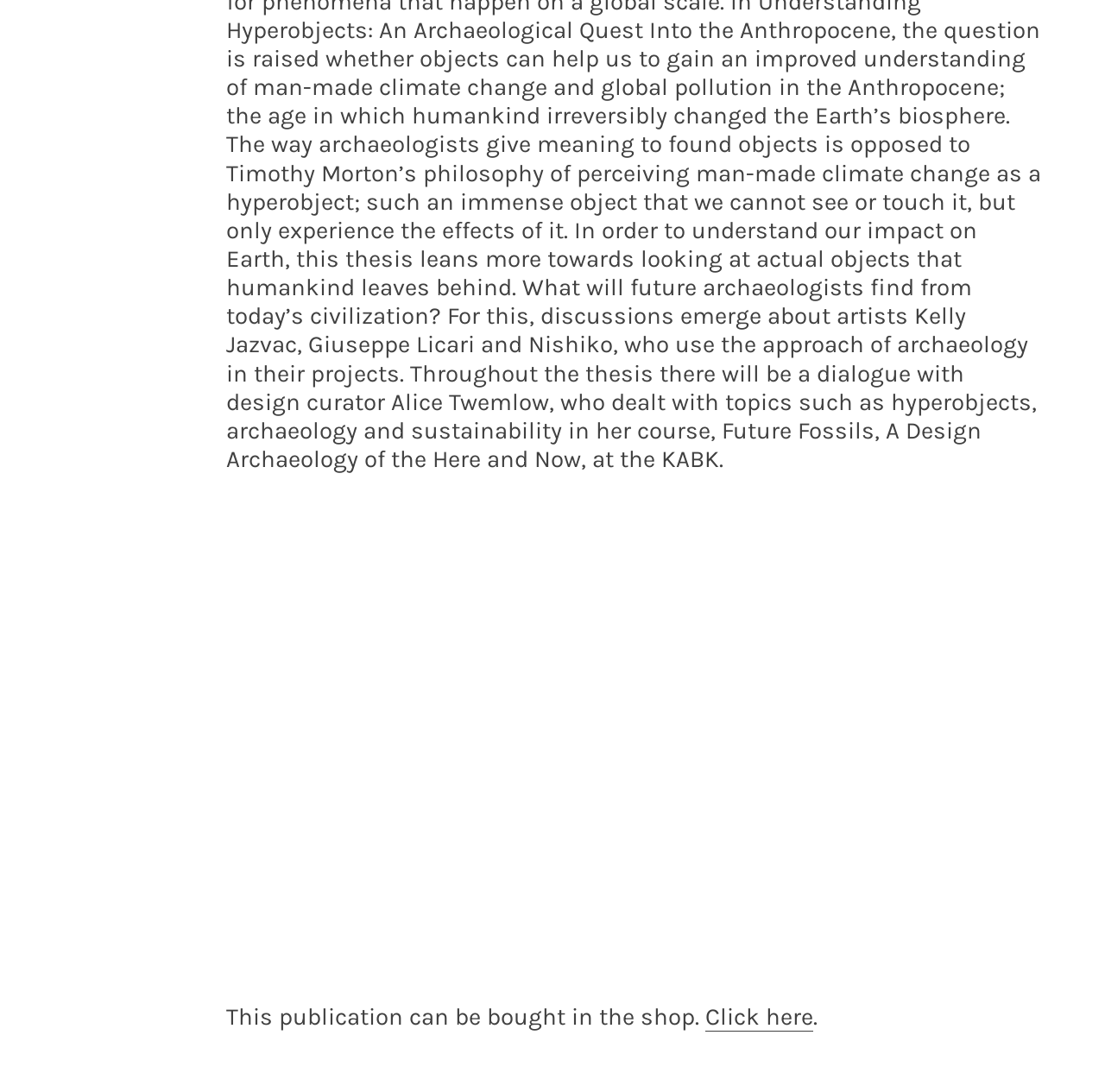Find and provide the bounding box coordinates for the UI element described with: "Click here".

[0.638, 0.919, 0.736, 0.945]